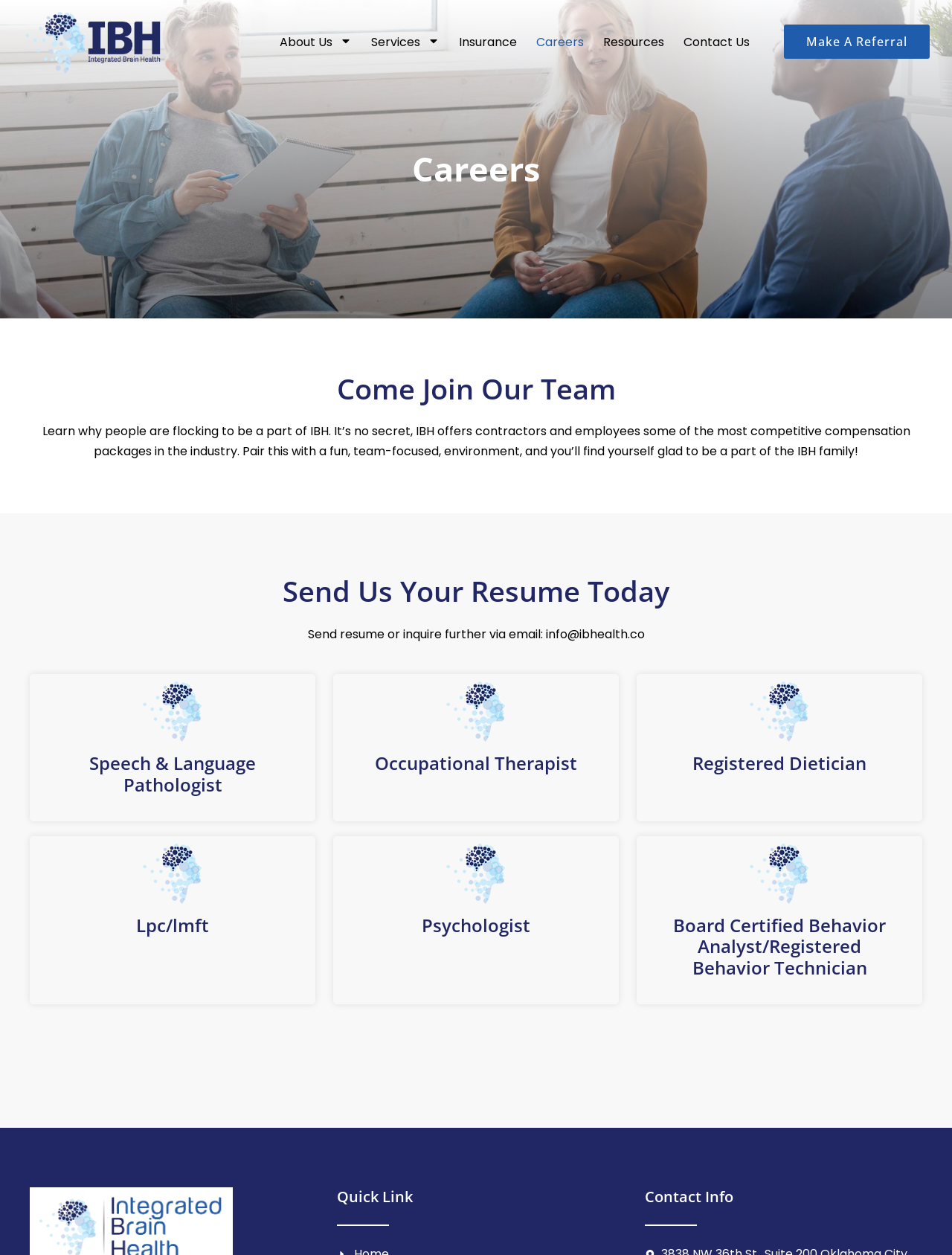What types of professionals are being recruited?
Based on the screenshot, give a detailed explanation to answer the question.

The webpage lists various job titles such as Speech & Language Pathologist, Occupational Therapist, Registered Dietician, LPC/LMFT, Psychologist, and Board Certified Behavior Analyst/Registered Behavior Technician, which are all healthcare-related professions.